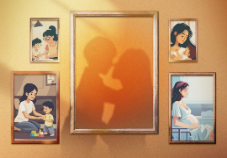What is the mood evoked by the image?
Give a one-word or short phrase answer based on the image.

Warm and nostalgic